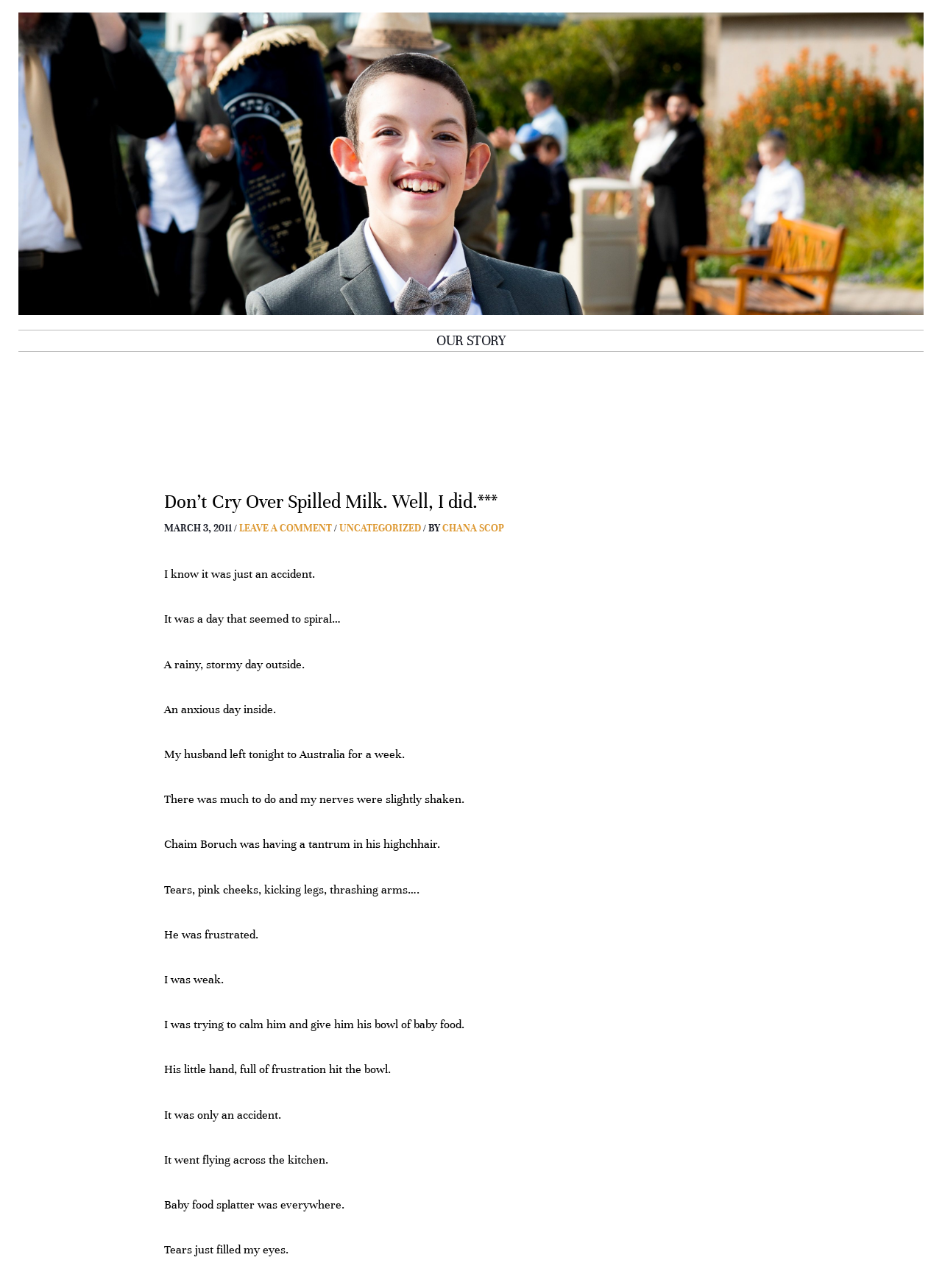What is the child's name?
Offer a detailed and exhaustive answer to the question.

The child's name can be found in the text 'Chaim Boruch was having a tantrum in his highchair.' which is located in the middle of the webpage.